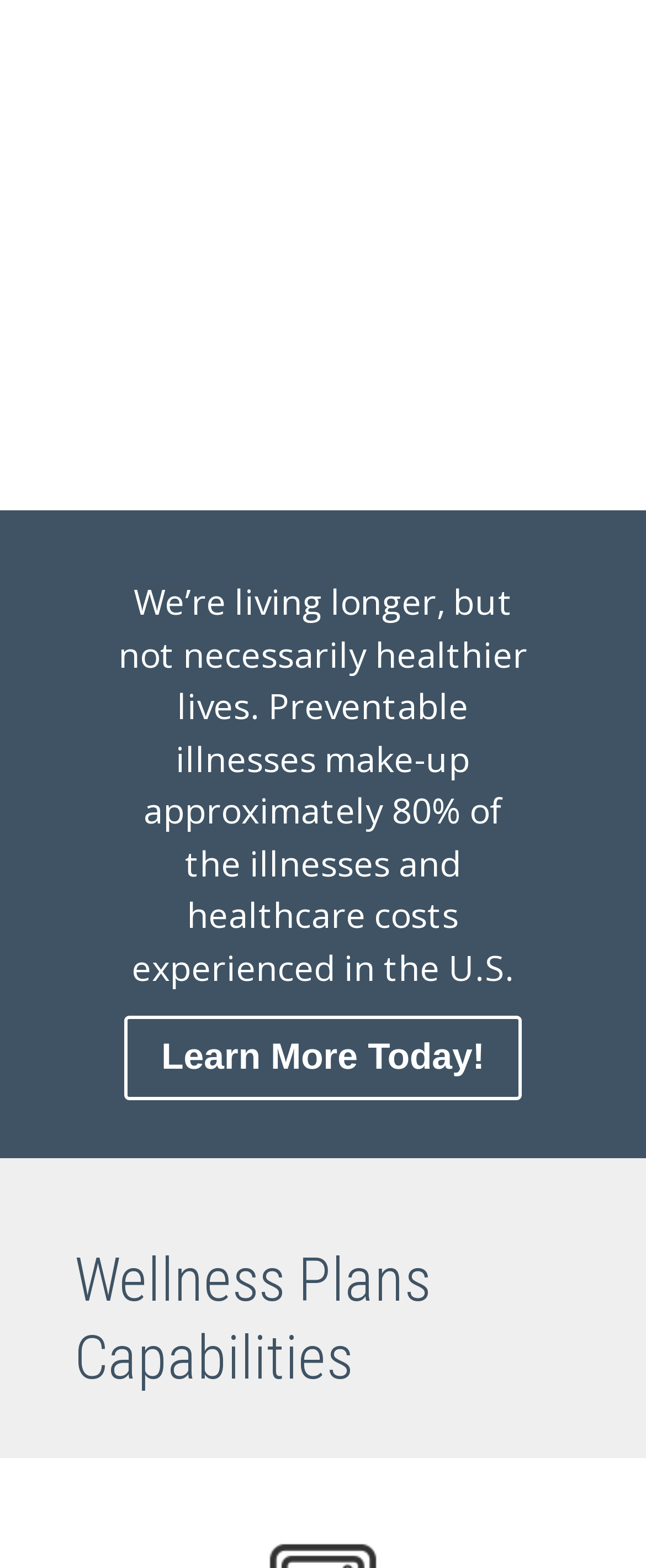From the image, can you give a detailed response to the question below:
What are the three capabilities of Wellness Plans?

From the list markers and static text elements, we can see that Wellness Plans have three capabilities: managing both disease states and lifestyle behavior changes, anchoring the tracking of health status changes using clinical protocols and biometrics measurements, and tracking health status changes for aging and disease state progressions.